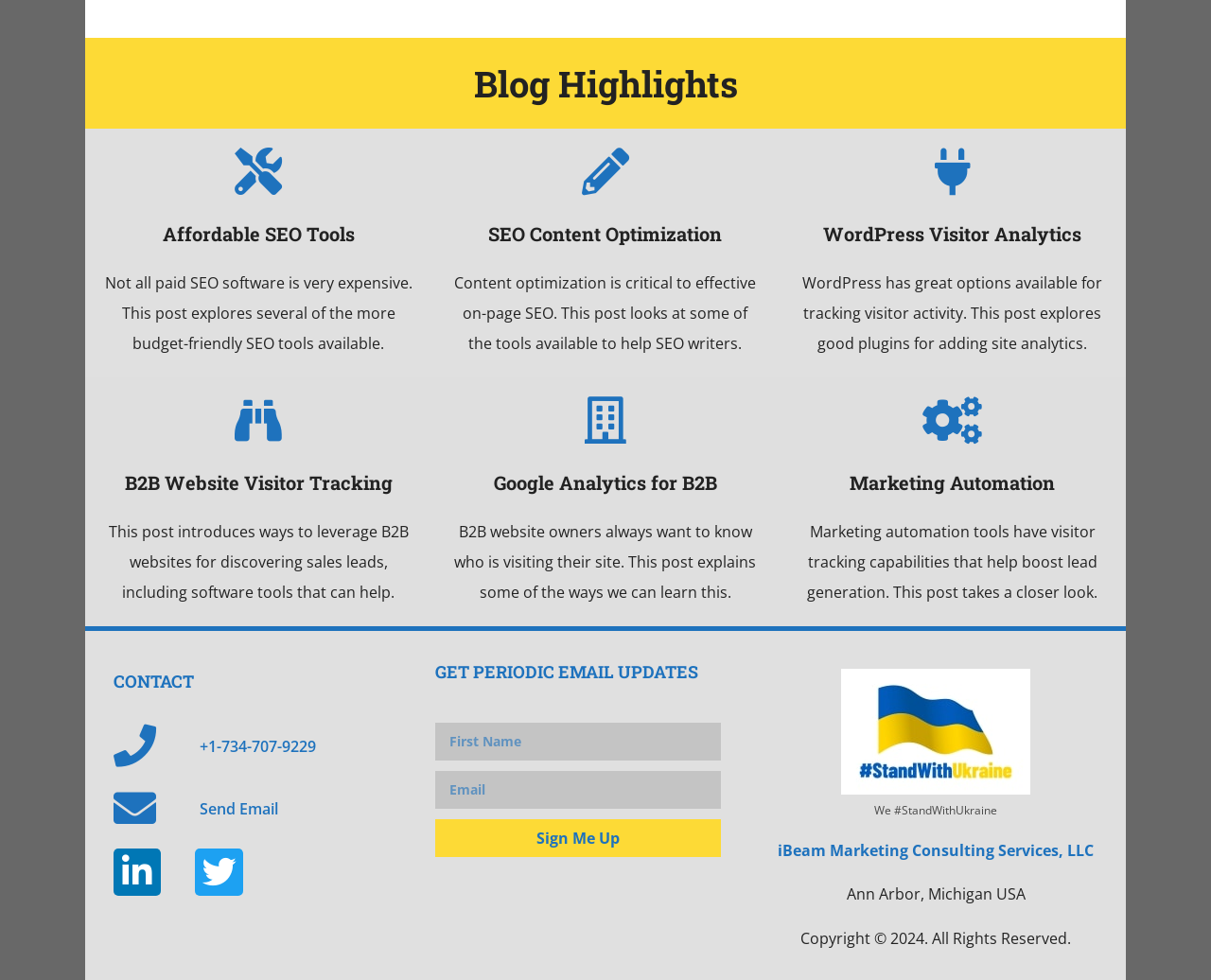Locate the bounding box coordinates of the clickable part needed for the task: "Click on 'Sign Me Up'".

[0.36, 0.836, 0.595, 0.875]